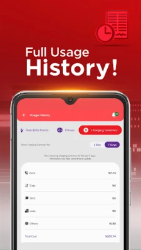Use a single word or phrase to answer the question: What type of text is used for the title?

Bold white